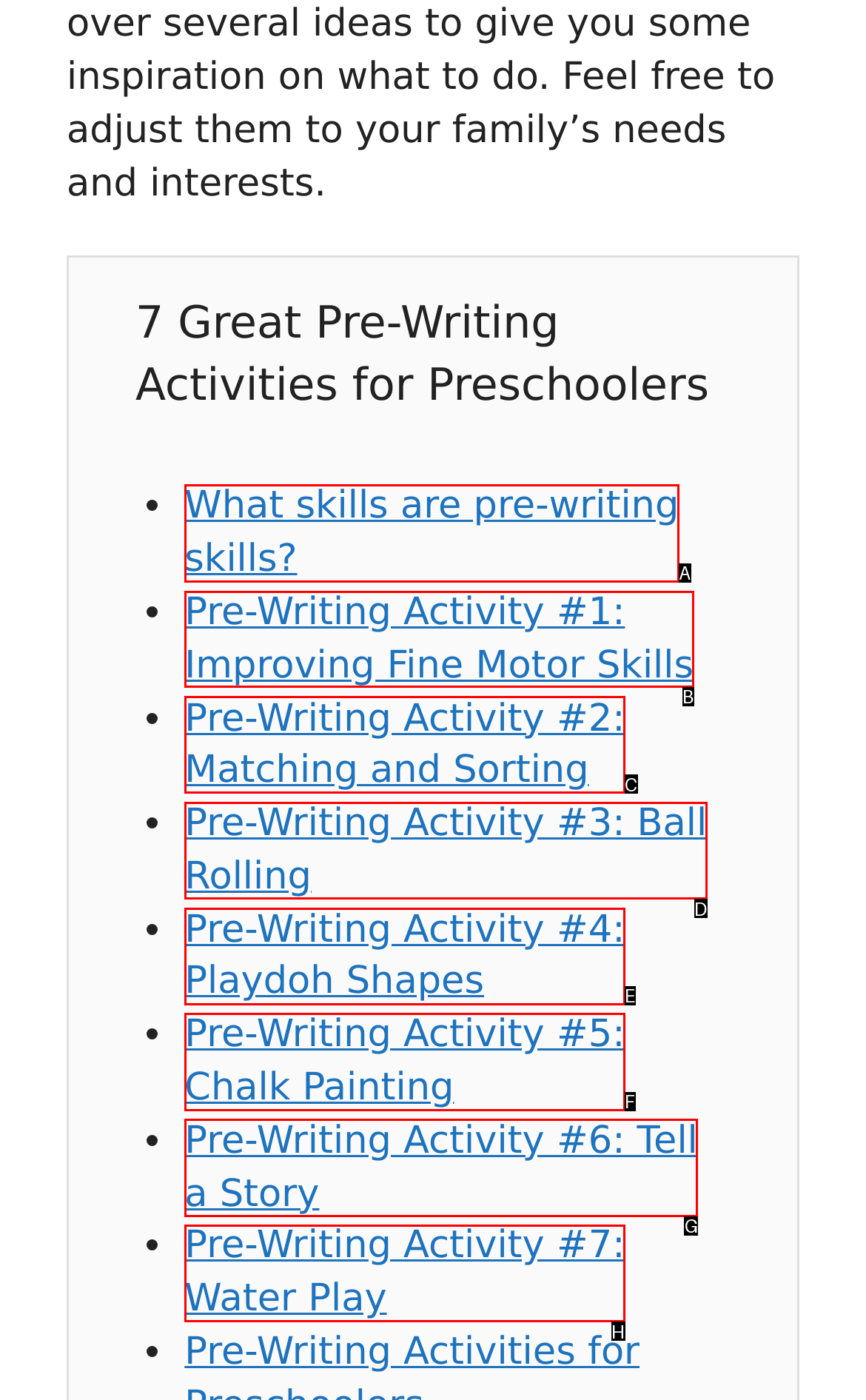Select the letter of the UI element that matches this task: Read 'Pre-Writing Activity #1: Improving Fine Motor Skills'
Provide the answer as the letter of the correct choice.

B